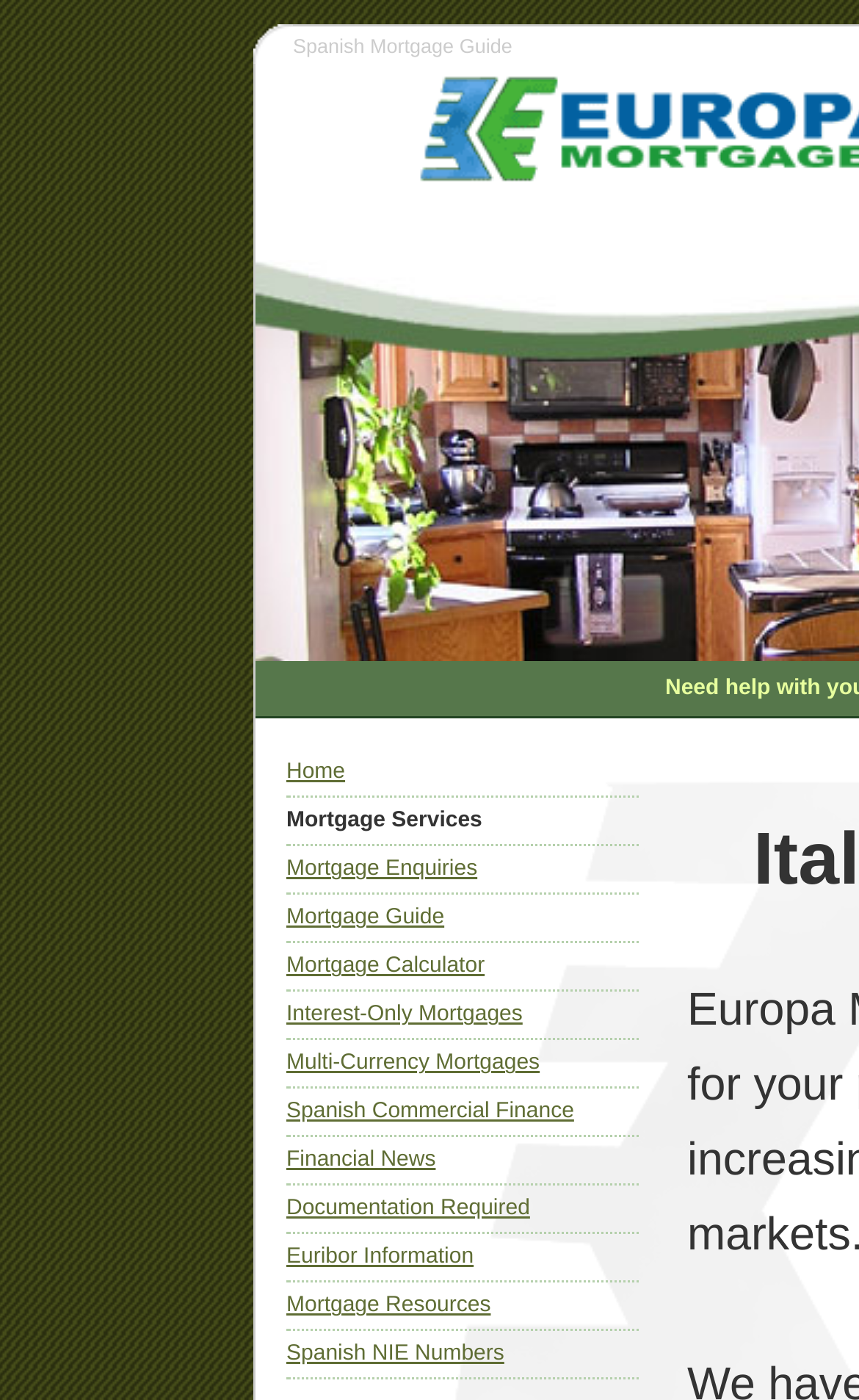Please locate the clickable area by providing the bounding box coordinates to follow this instruction: "Access Mortgage Guide".

[0.333, 0.647, 0.517, 0.665]